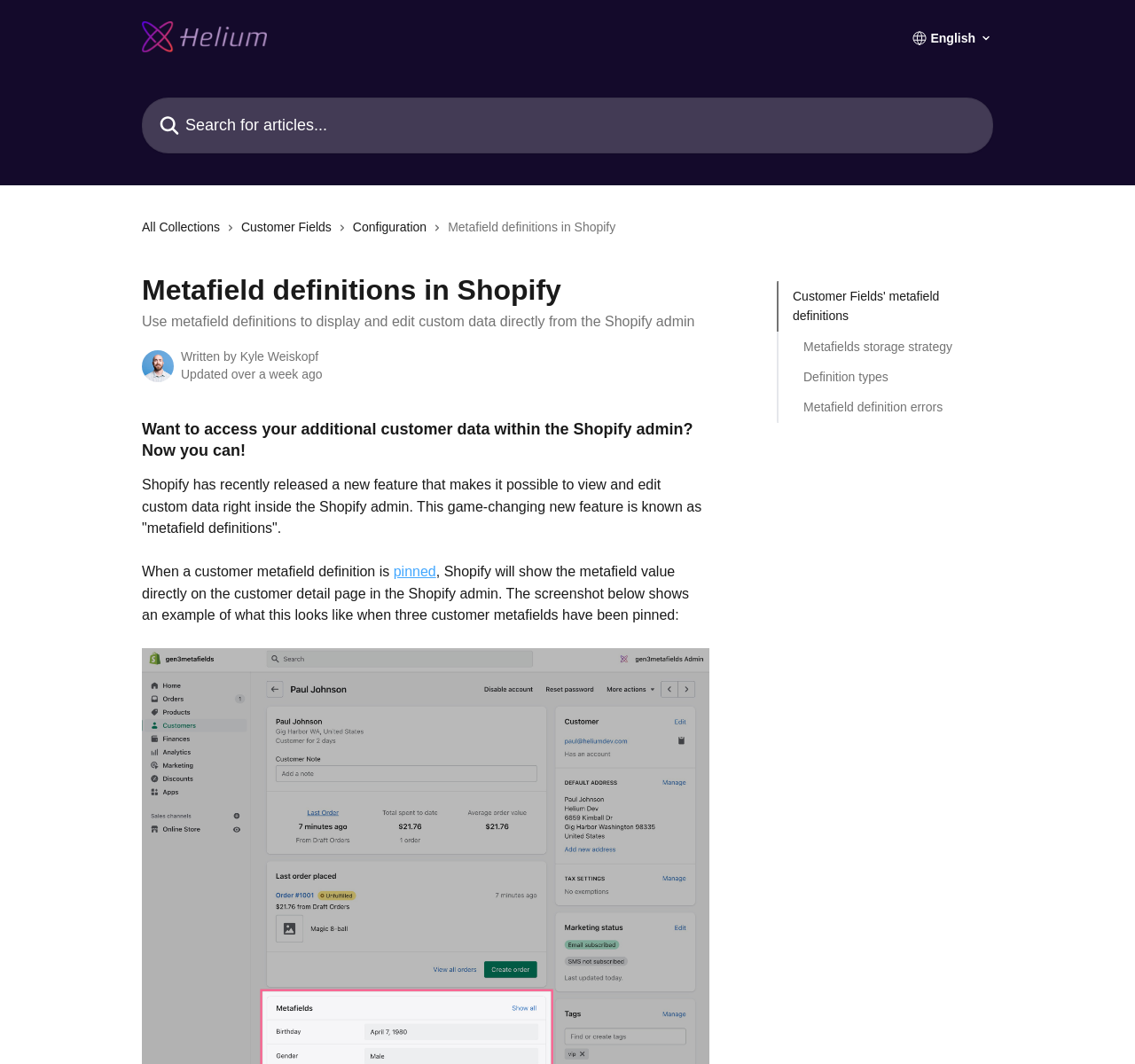Look at the image and give a detailed response to the following question: Who wrote the article?

The webpage shows an avatar of Kyle Weiskopf and mentions 'Written by' next to it, indicating that Kyle Weiskopf is the author of the article.